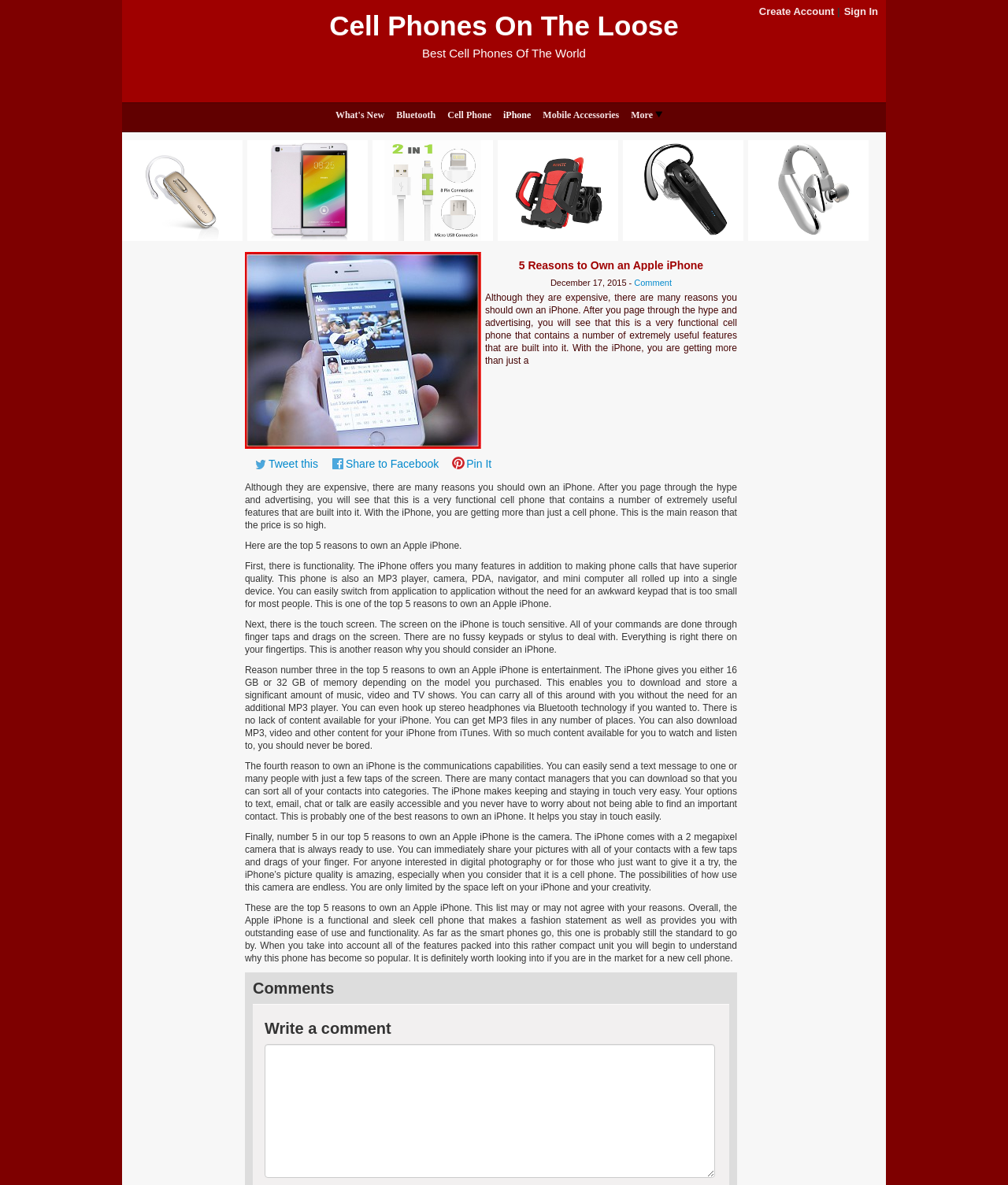Refer to the screenshot and give an in-depth answer to this question: How many megapixels is the camera on the iPhone?

I read the article on the webpage and found that it mentions that the iPhone comes with a 2 megapixel camera.